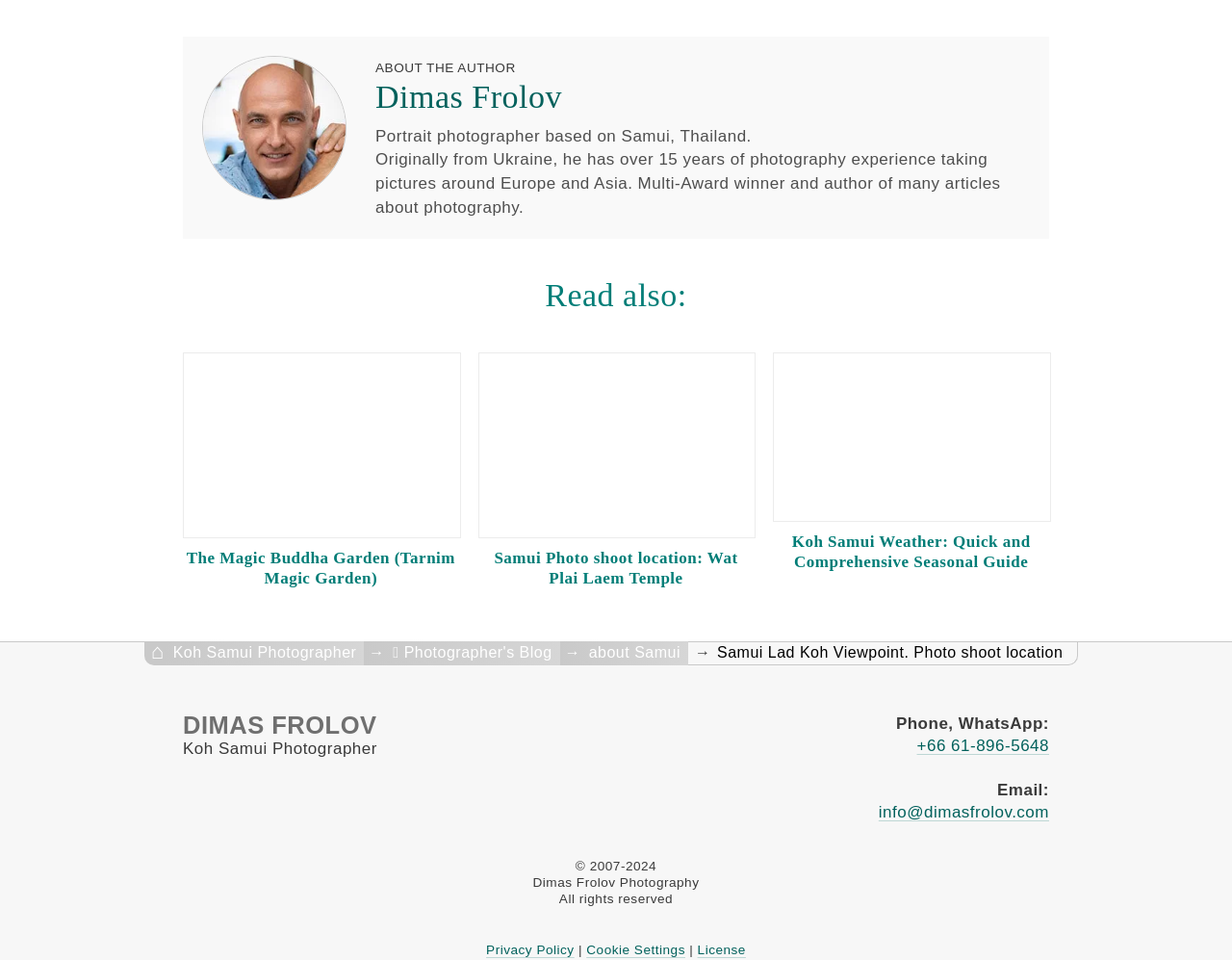Find the bounding box coordinates of the element's region that should be clicked in order to follow the given instruction: "View the privacy policy". The coordinates should consist of four float numbers between 0 and 1, i.e., [left, top, right, bottom].

[0.395, 0.982, 0.466, 0.997]